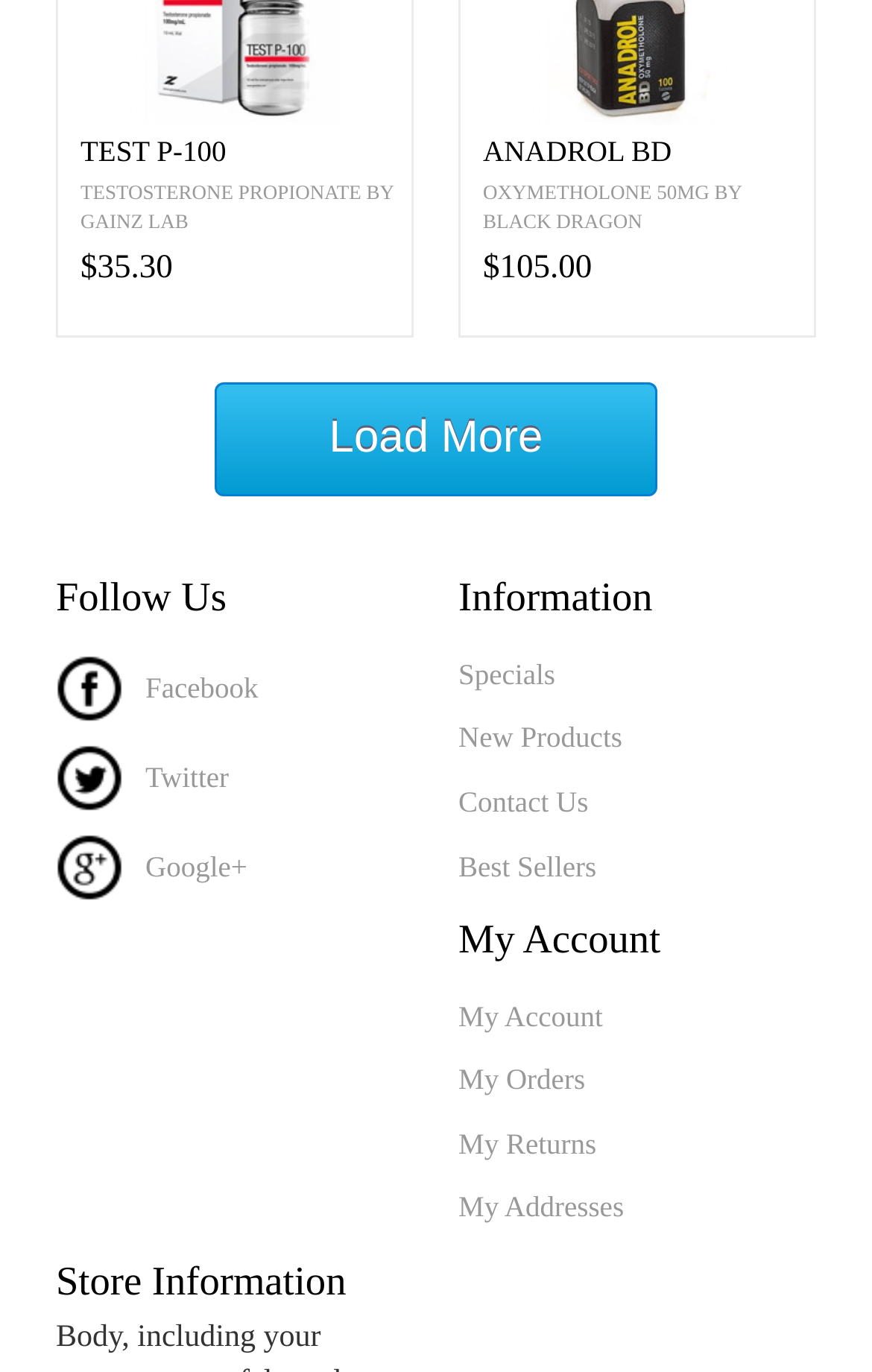From the image, can you give a detailed response to the question below:
What is the last option under My Account?

I looked at the links under the 'My Account' heading and found that the last option is 'My Addresses'.